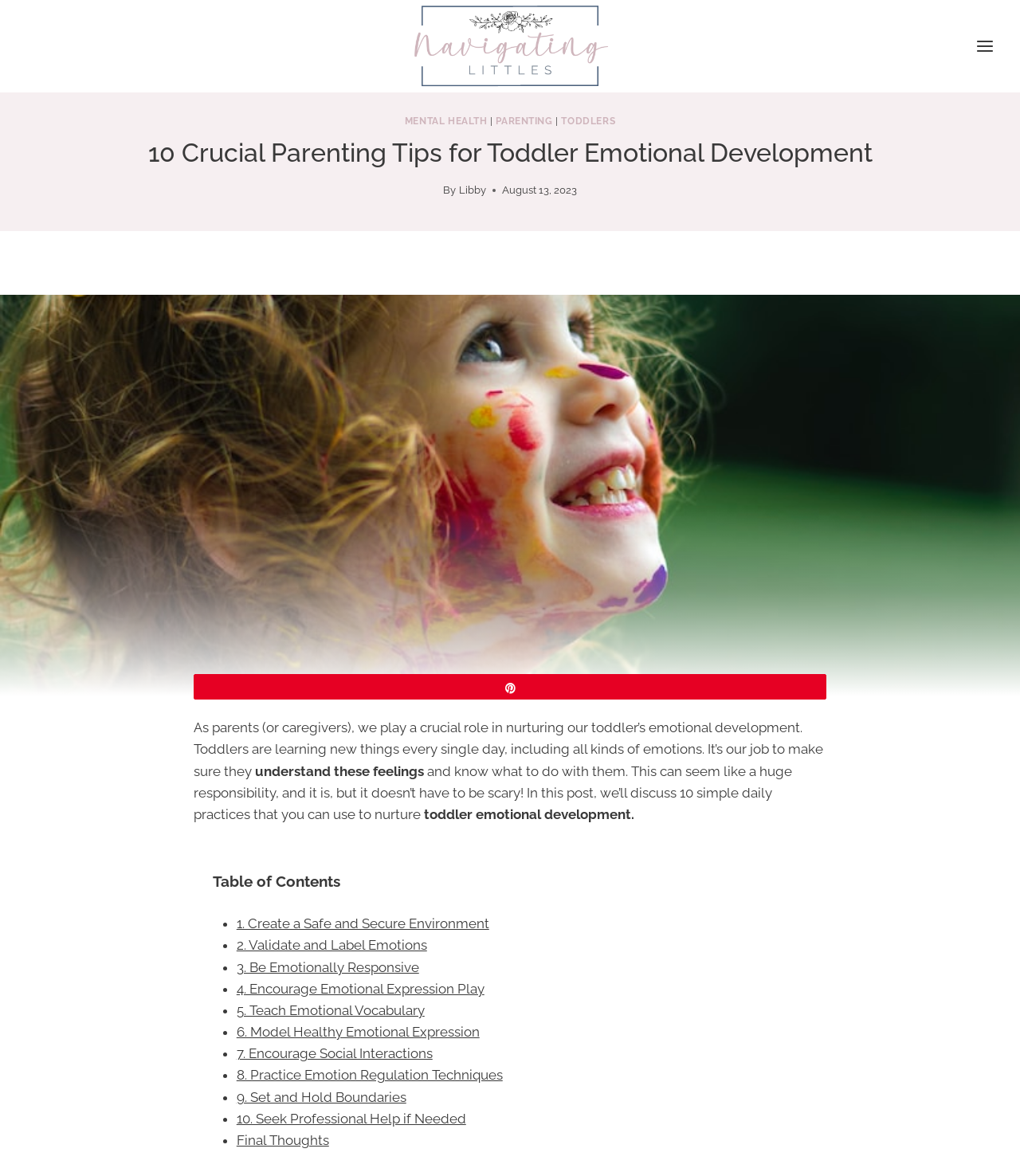Locate the bounding box coordinates of the clickable region necessary to complete the following instruction: "Open the menu". Provide the coordinates in the format of four float numbers between 0 and 1, i.e., [left, top, right, bottom].

[0.949, 0.027, 0.981, 0.051]